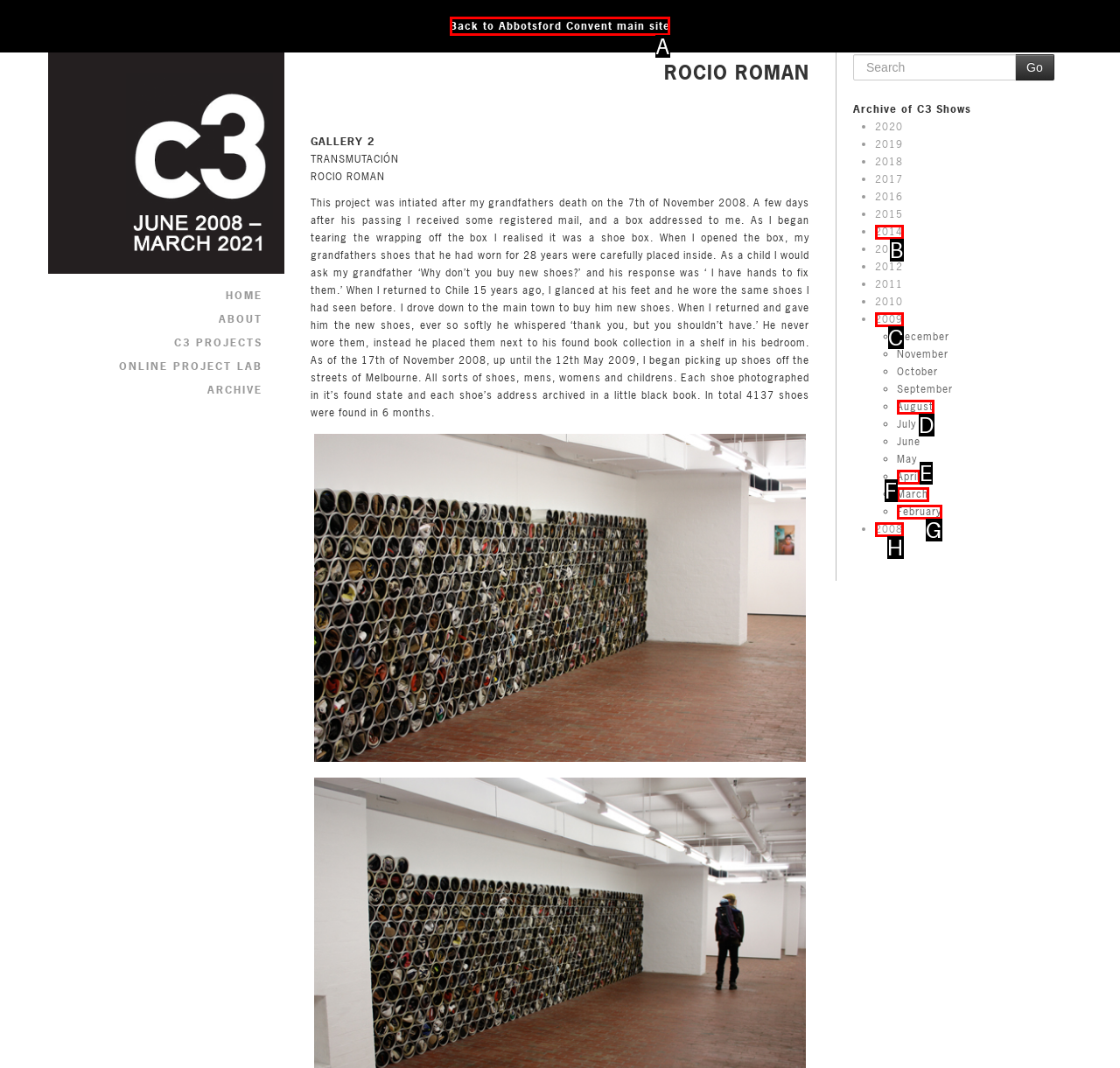Determine which HTML element should be clicked to carry out the following task: Click on the 'Back to Abbotsford Convent main site' link Respond with the letter of the appropriate option.

A